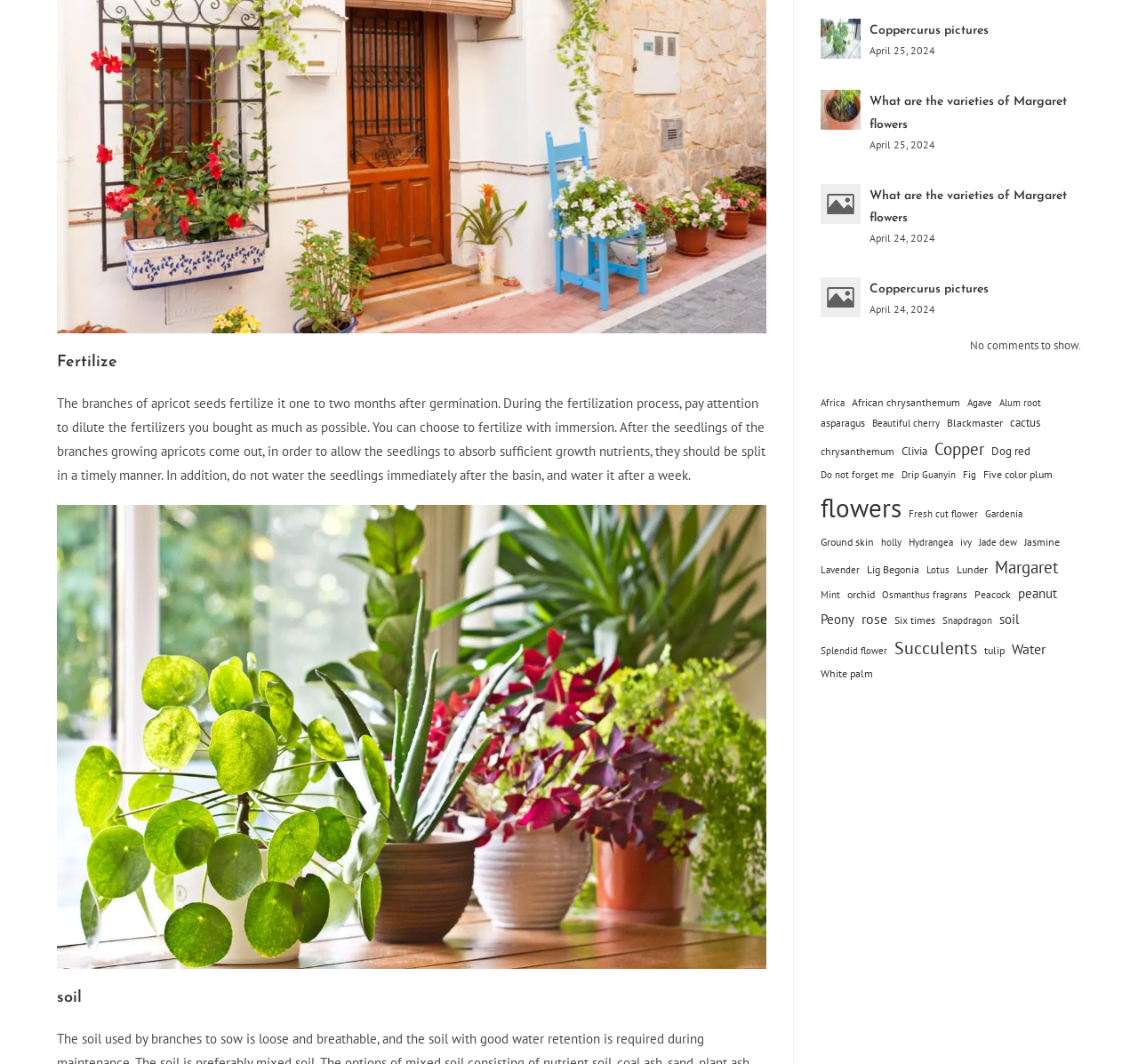Identify the bounding box for the element characterized by the following description: "parent_node: Coppercurus pictures".

[0.721, 0.018, 0.757, 0.064]